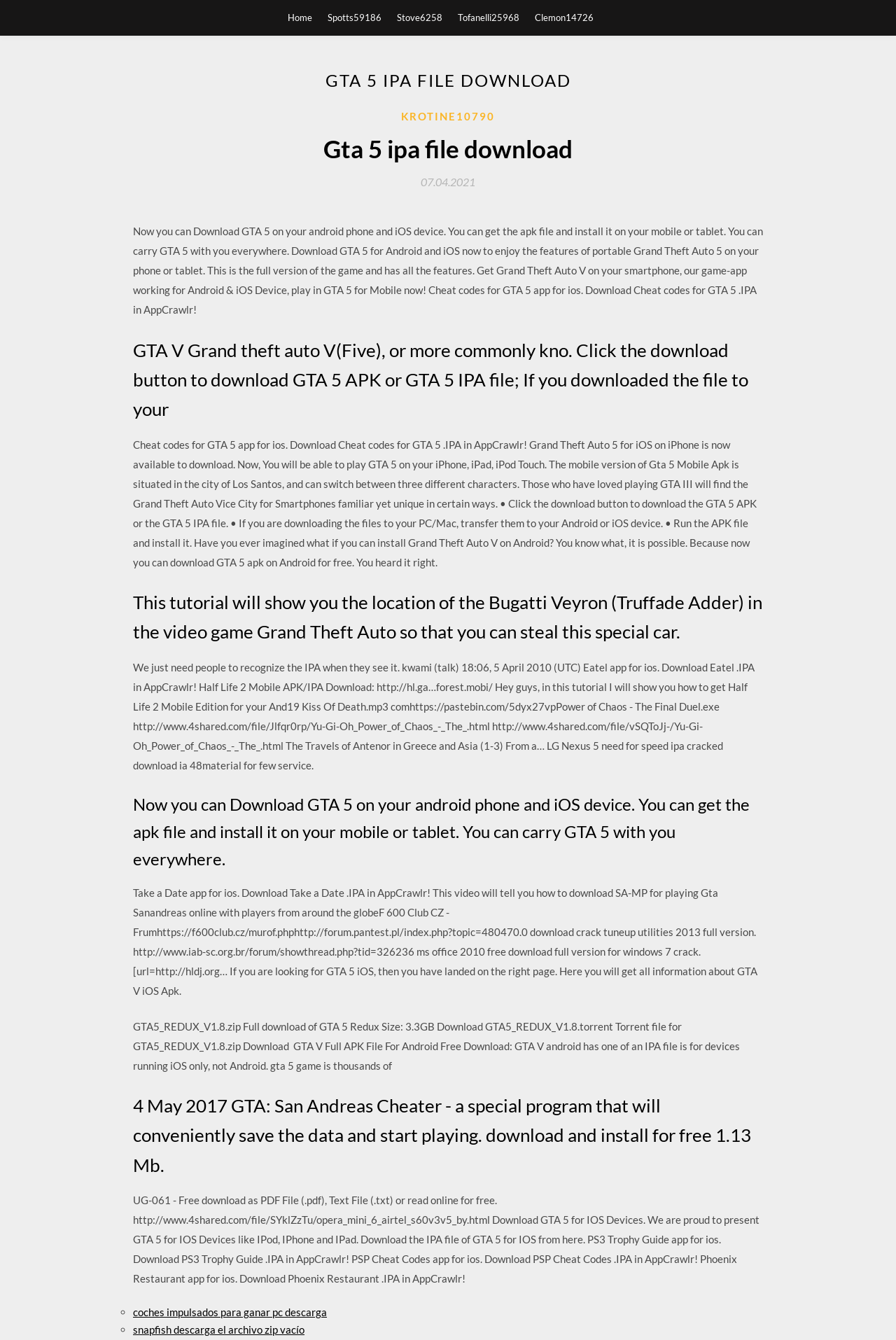Predict the bounding box coordinates of the area that should be clicked to accomplish the following instruction: "Click the 'Download GTA 5 for Android and iOS now' link". The bounding box coordinates should consist of four float numbers between 0 and 1, i.e., [left, top, right, bottom].

[0.47, 0.131, 0.53, 0.141]